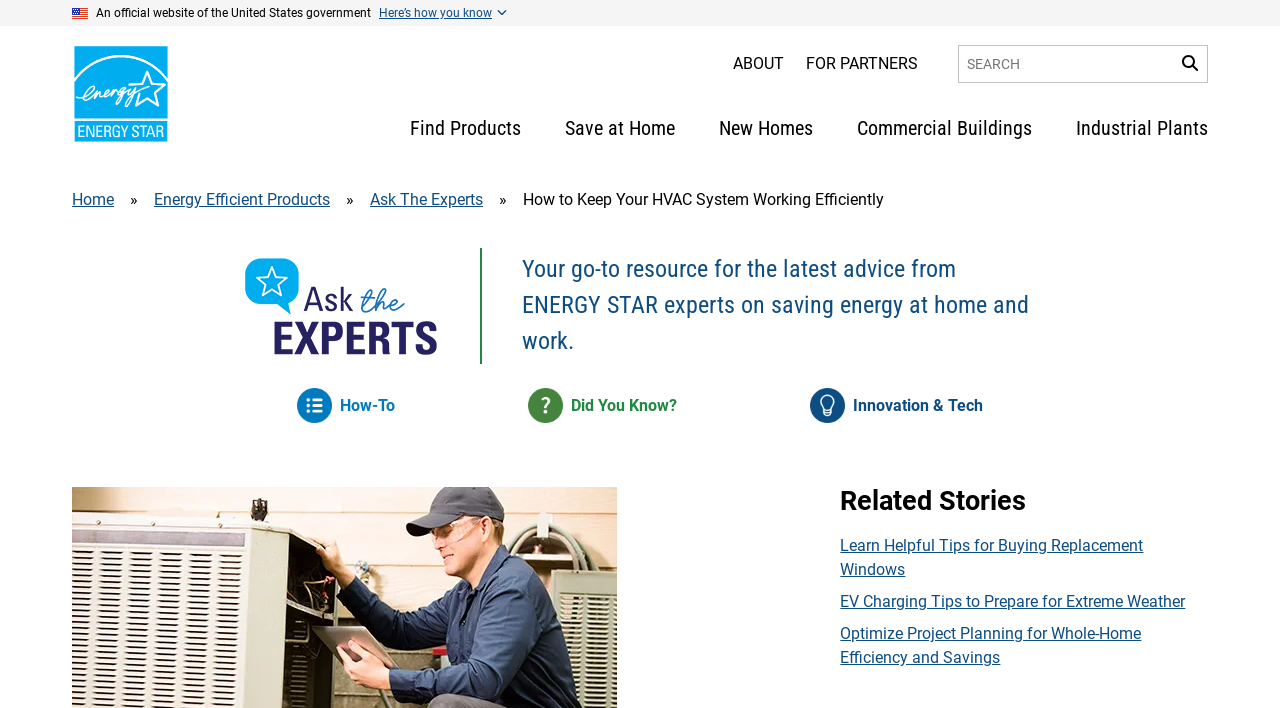Locate the headline of the webpage and generate its content.

How to Keep Your HVAC System Working Efficiently